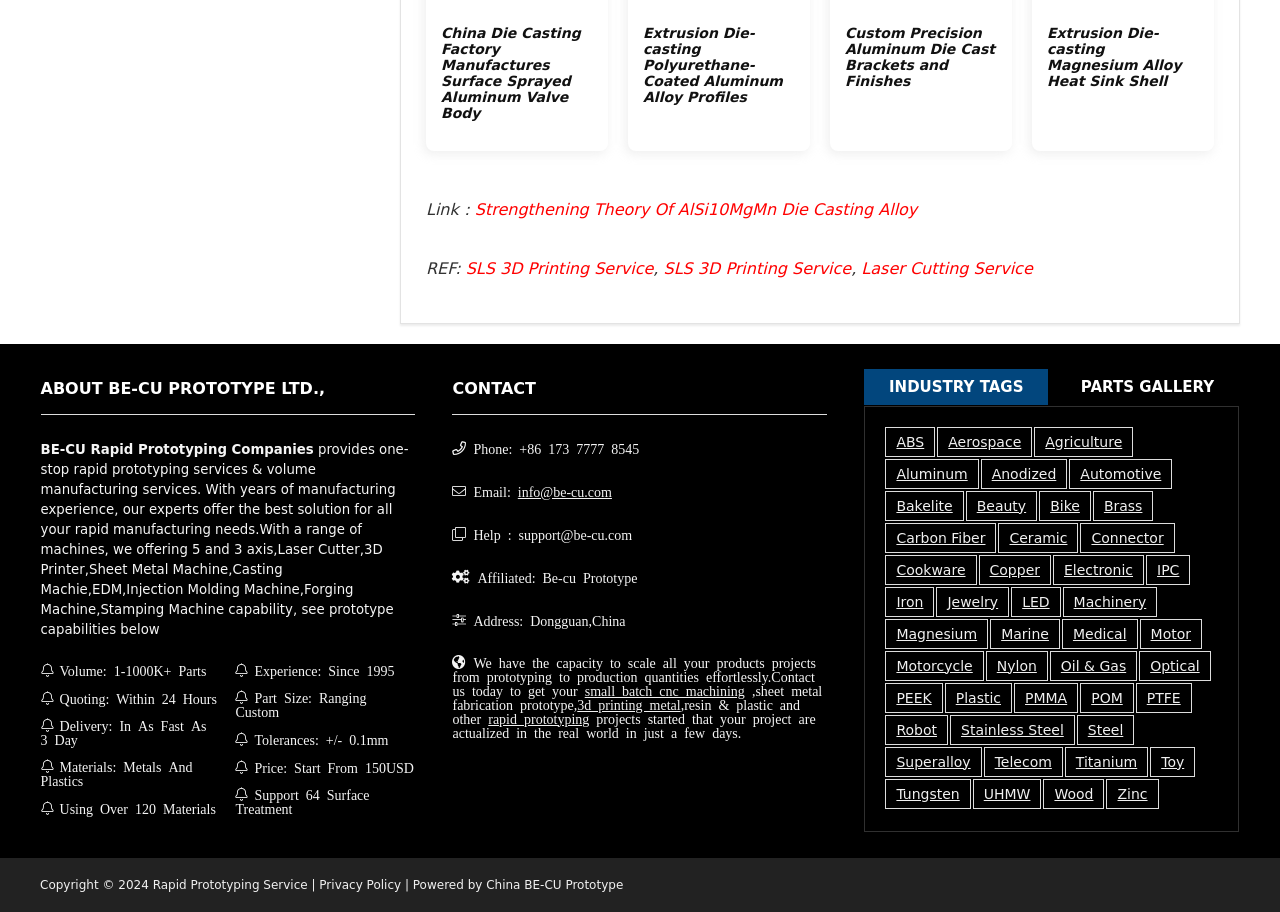Determine the bounding box coordinates of the clickable element to complete this instruction: "Get a quote within 24 hours". Provide the coordinates in the format of four float numbers between 0 and 1, [left, top, right, bottom].

[0.041, 0.757, 0.169, 0.772]